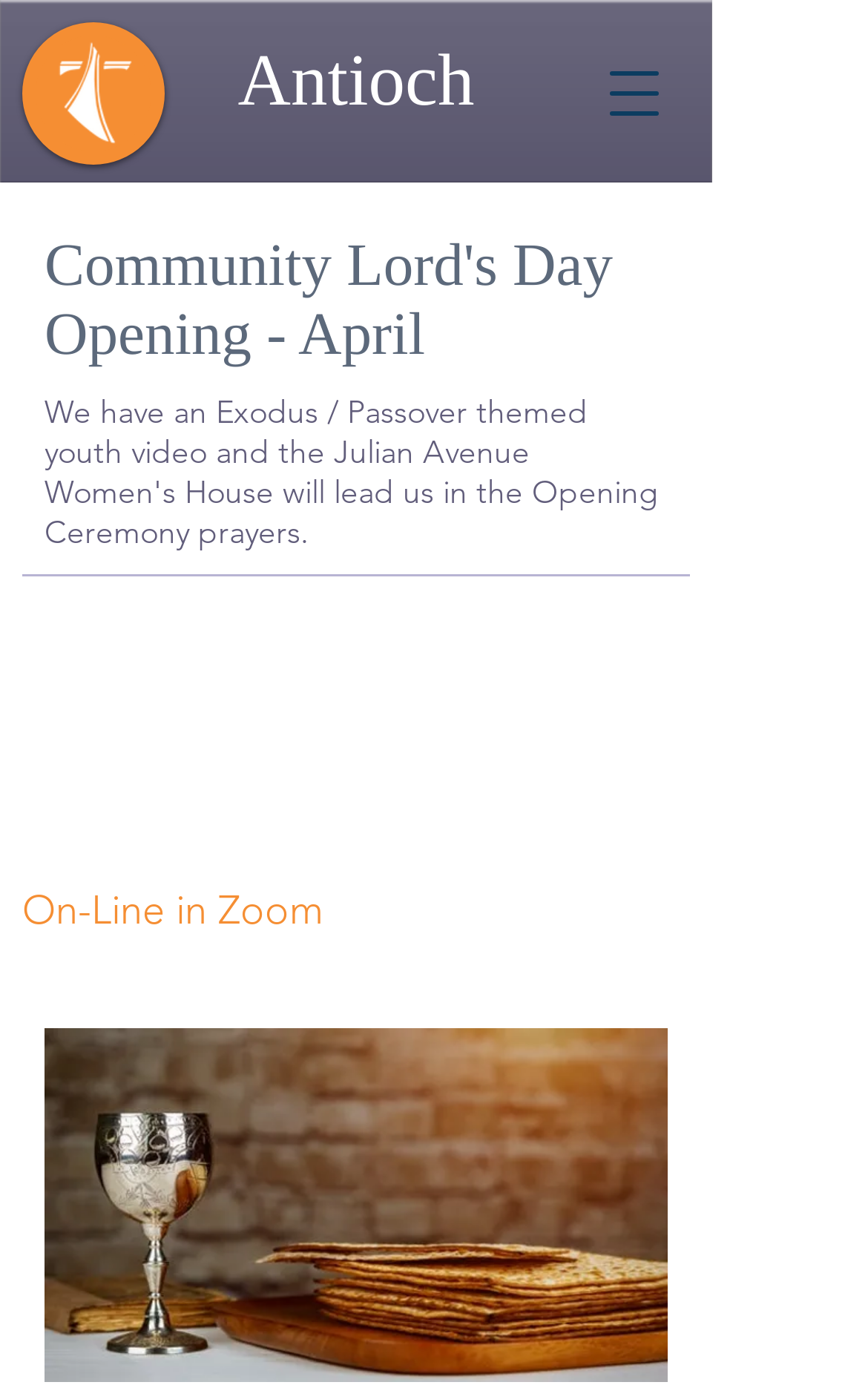Determine the bounding box of the UI component based on this description: "parent_node: Antioch aria-label="Open navigation menu"". The bounding box coordinates should be four float values between 0 and 1, i.e., [left, top, right, bottom].

[0.667, 0.027, 0.795, 0.108]